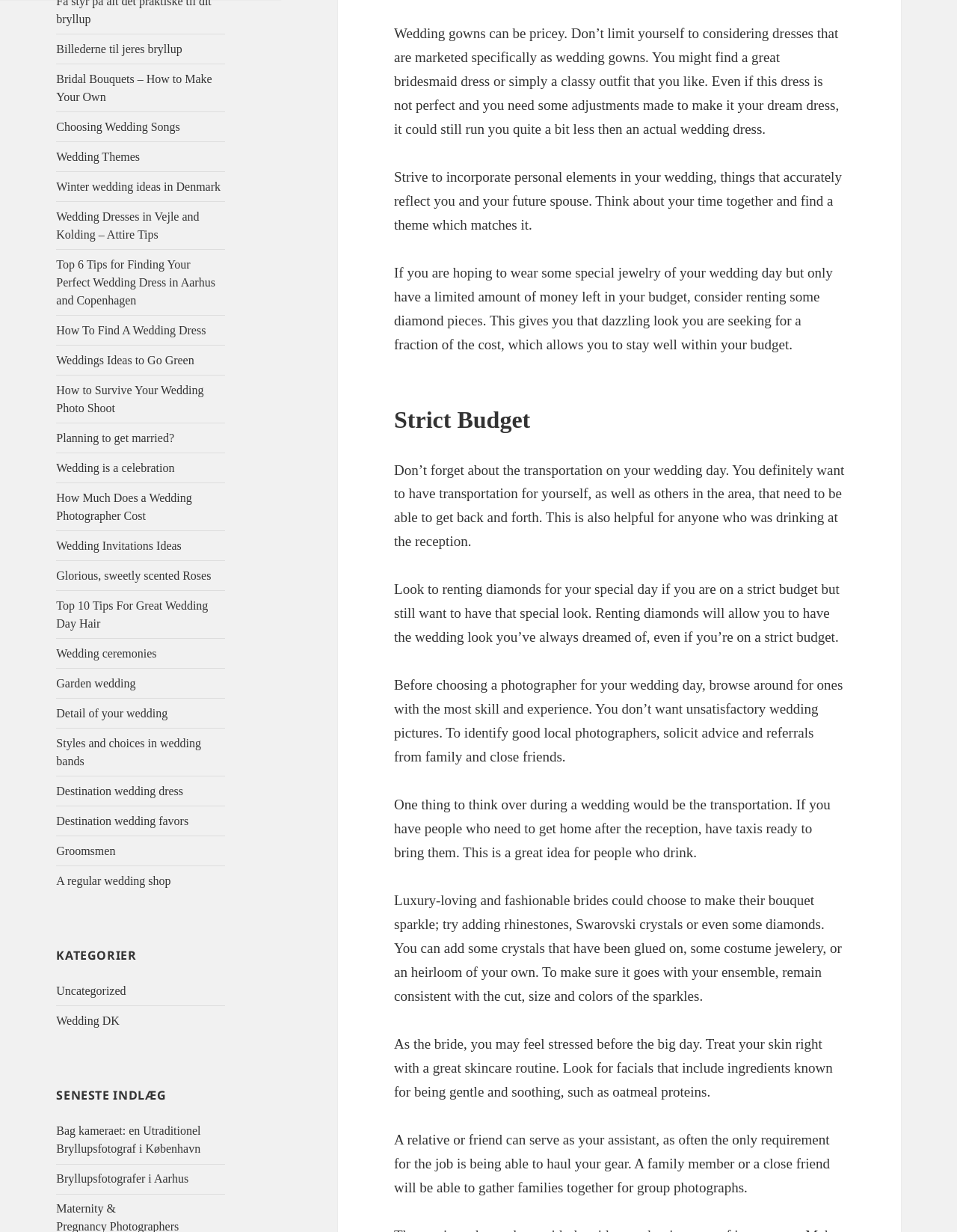Refer to the element description Winter wedding ideas in Denmark and identify the corresponding bounding box in the screenshot. Format the coordinates as (top-left x, top-left y, bottom-right x, bottom-right y) with values in the range of 0 to 1.

[0.059, 0.146, 0.23, 0.156]